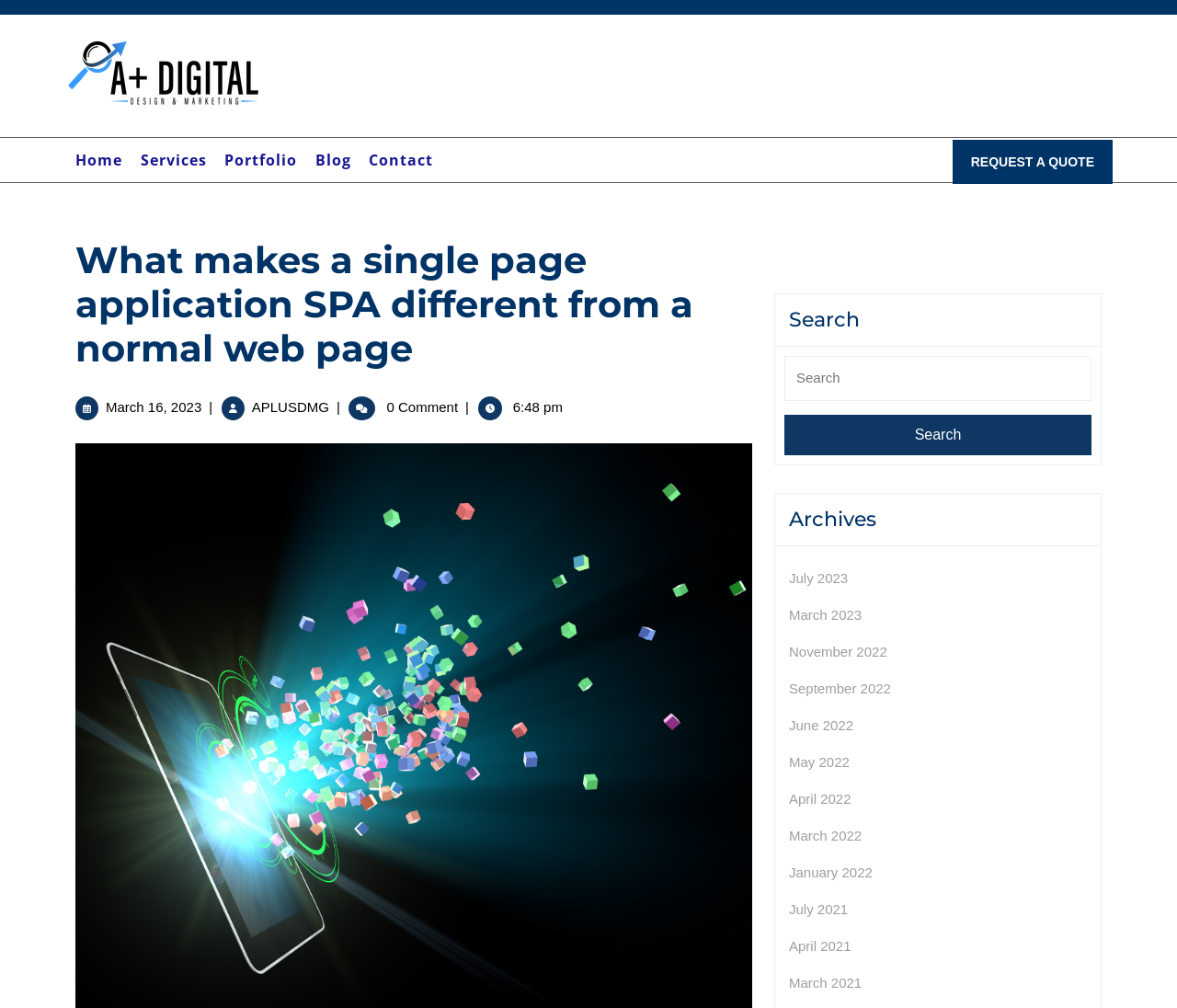Articulate a complete and detailed caption of the webpage elements.

This webpage is about a blog article discussing the differences between a single page application (SPA) and a normal web page. At the top left corner, there is a link to "A Plus Digital" accompanied by an image with the same name. Next to it, there is a primary navigation menu with links to "Home", "Services", "Portfolio", "Blog", and "Contact".

On the top right corner, there is a call-to-action link "REQUEST A QUOTE REQUEST A QUOTE". Below it, there is a heading that repeats the title of the blog article. Underneath the heading, there are links to the article's date, author, and comments, as well as a timestamp.

On the right side of the page, there is a complementary section with a search function. The search function consists of a heading, a text input field, and a search button. Below the search function, there is a list of archives with links to different months and years.

The webpage has a total of 5 links in the primary navigation menu, 1 call-to-action link, 1 image, 1 search function, and 14 links in the archives section. The layout is organized, with clear headings and concise text, making it easy to navigate and read.